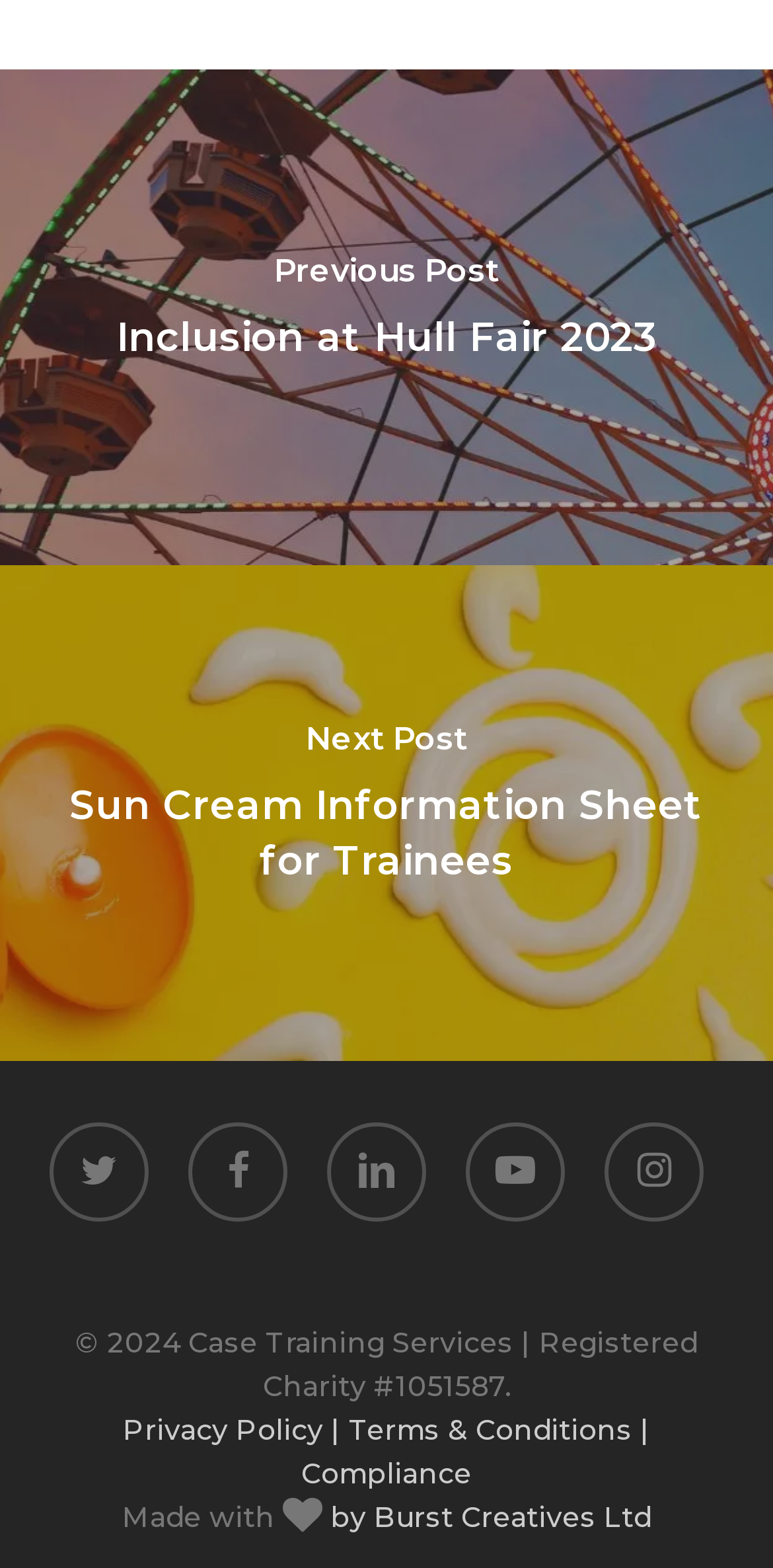Pinpoint the bounding box coordinates of the clickable element to carry out the following instruction: "Check Compliance page."

[0.39, 0.928, 0.61, 0.95]